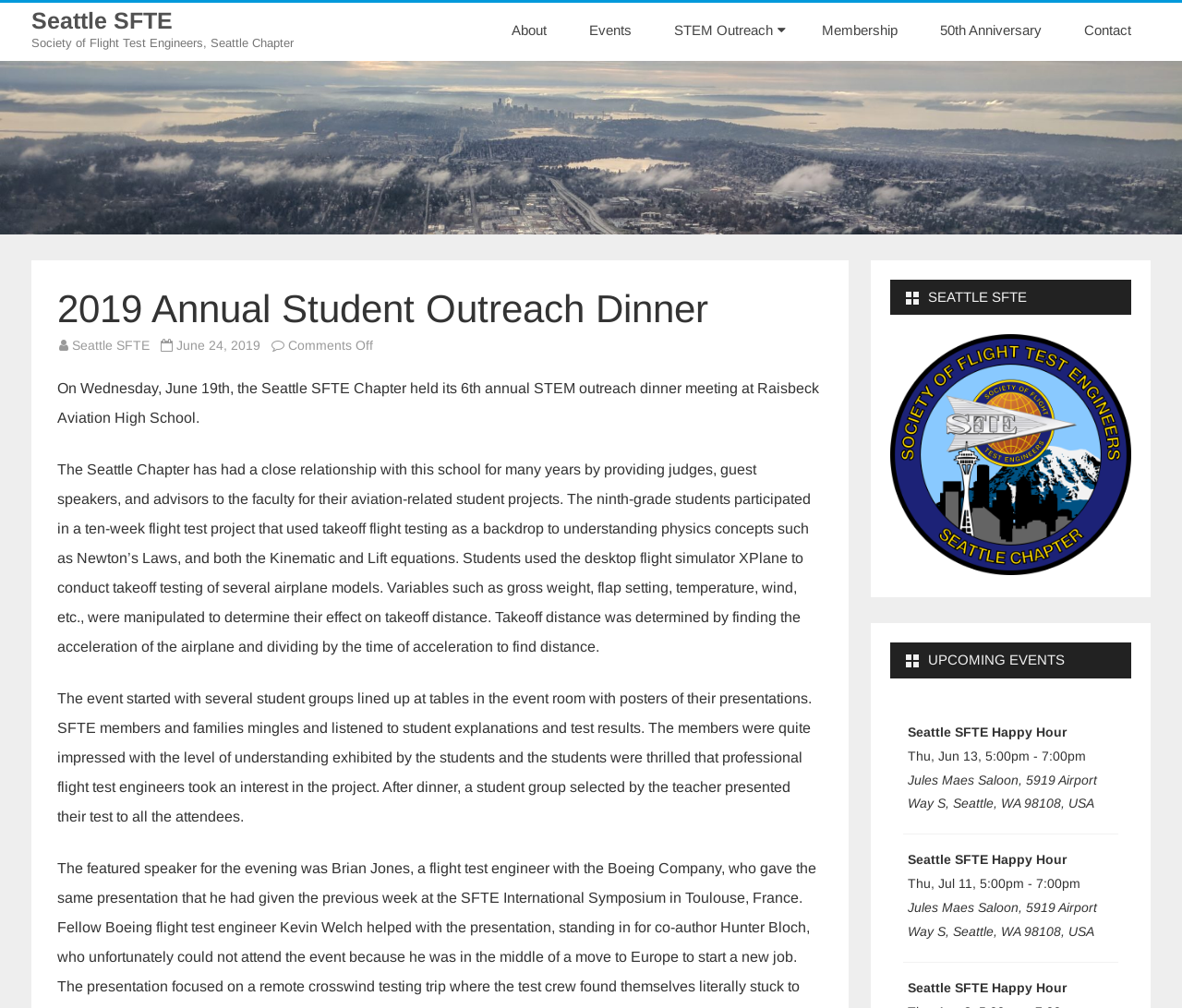Find the bounding box coordinates of the element's region that should be clicked in order to follow the given instruction: "Read about the 'Seattle SFTE Happy Hour' event". The coordinates should consist of four float numbers between 0 and 1, i.e., [left, top, right, bottom].

[0.768, 0.719, 0.902, 0.733]